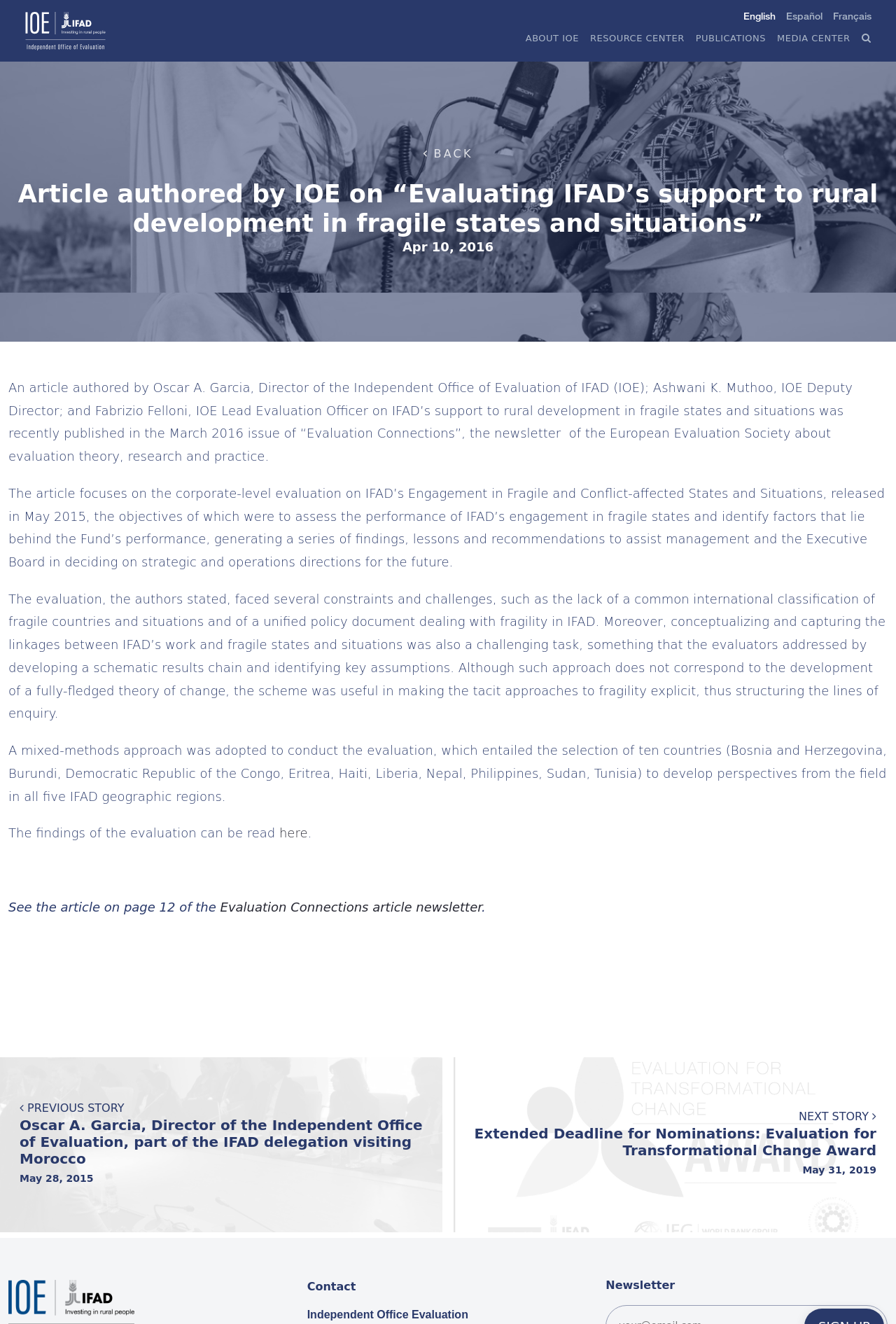What is the position of Oscar A. Garcia?
Based on the image, answer the question with a single word or brief phrase.

Director of the Independent Office of Evaluation